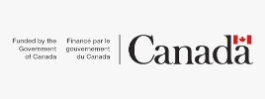Give a thorough explanation of the elements present in the image.

The image features a logo from the Government of Canada, prominently displaying the word "Canada" alongside the Canadian flag. Below the main text, there is a bilingual note indicating funding support: "Funded by the Government of Canada" in English and "Financé par le gouvernement du Canada" in French. This visual representation underscores the government's role in supporting various initiatives and reflects Canada's commitment to bilingualism. The logo is displayed in a simple yet elegant format, emphasizing the importance of governmental support in community and cultural projects.